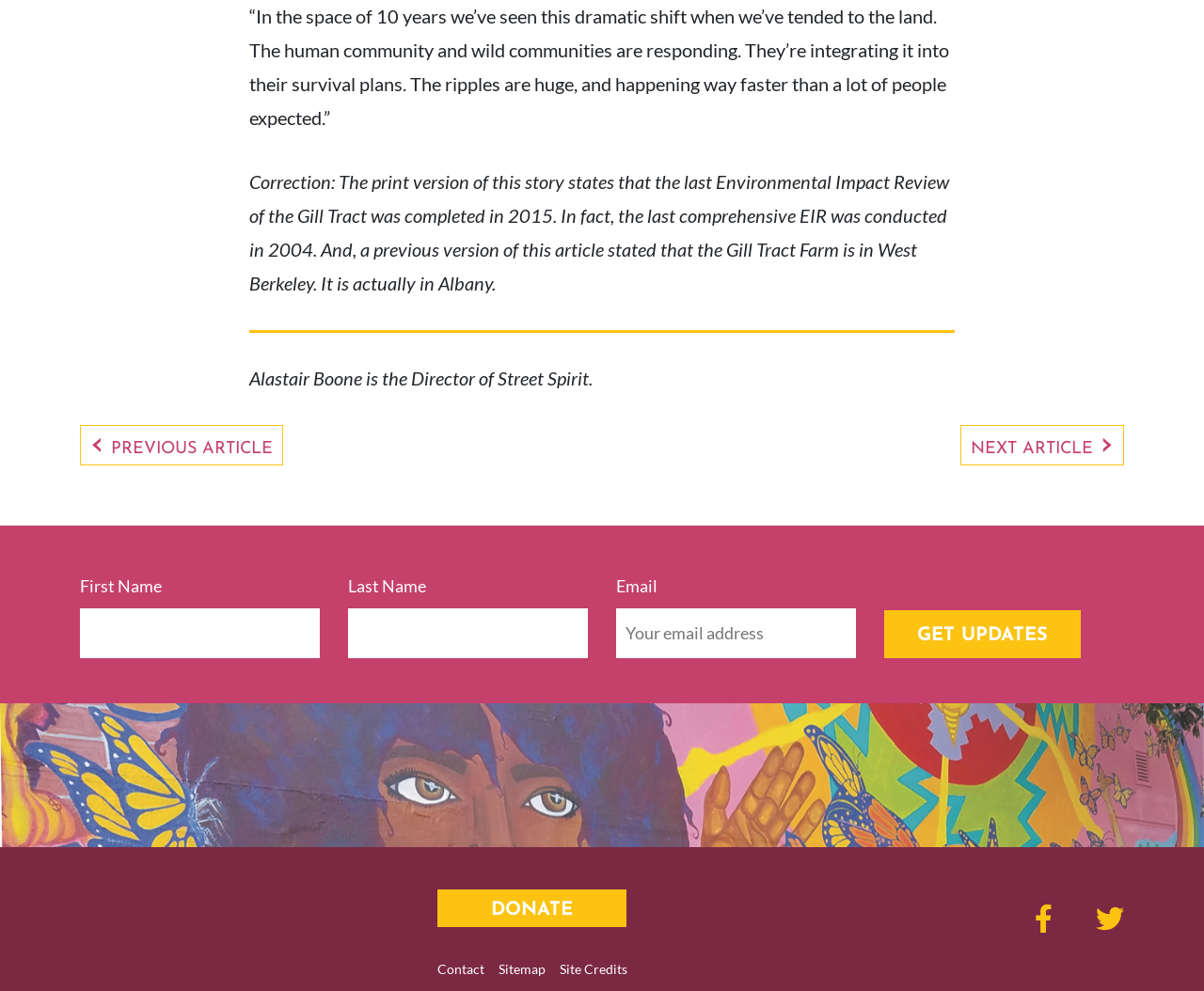Please specify the bounding box coordinates of the clickable region to carry out the following instruction: "Click Facebook". The coordinates should be four float numbers between 0 and 1, in the format [left, top, right, bottom].

[0.836, 0.909, 0.874, 0.943]